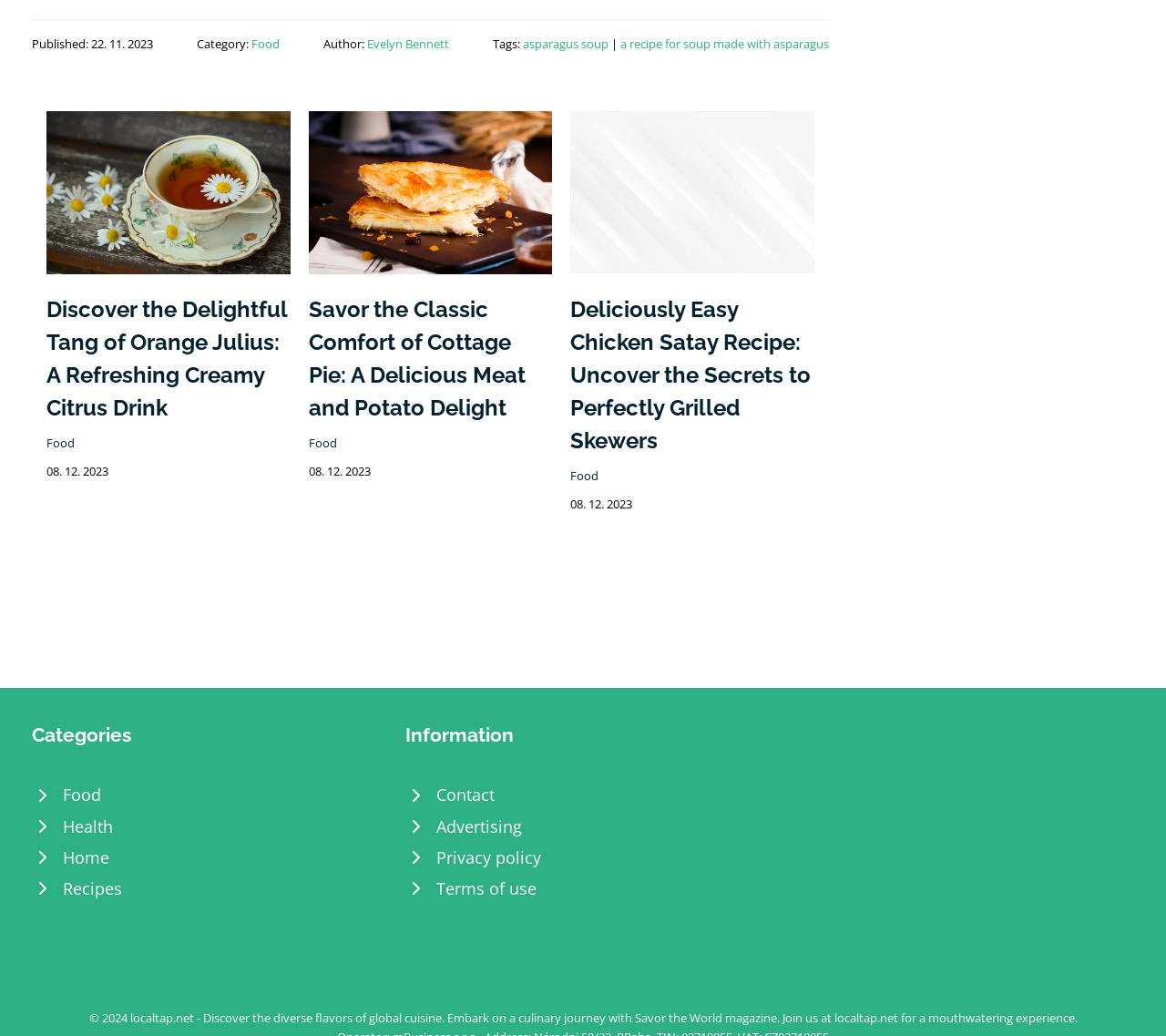Please examine the image and provide a detailed answer to the question: What is the name of the magazine mentioned in the footer of the webpage?

The name of the magazine mentioned in the footer of the webpage can be determined by looking at the static text 'Embark on a culinary journey with Savor the World magazine.' located in the footer, which indicates the name of the magazine.